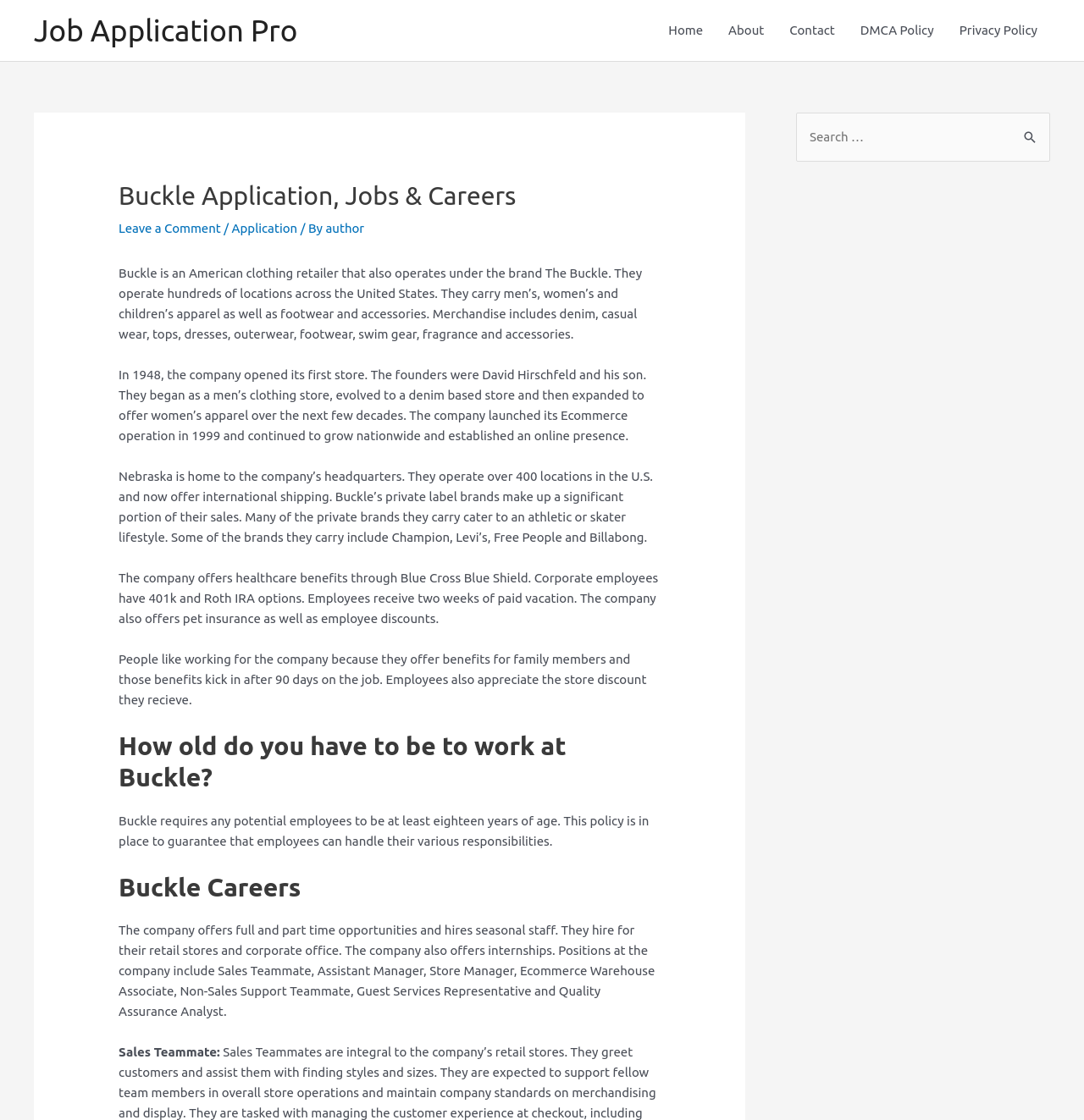Determine the bounding box coordinates of the region that needs to be clicked to achieve the task: "Click on 'Help Us Guide You Better' link".

None